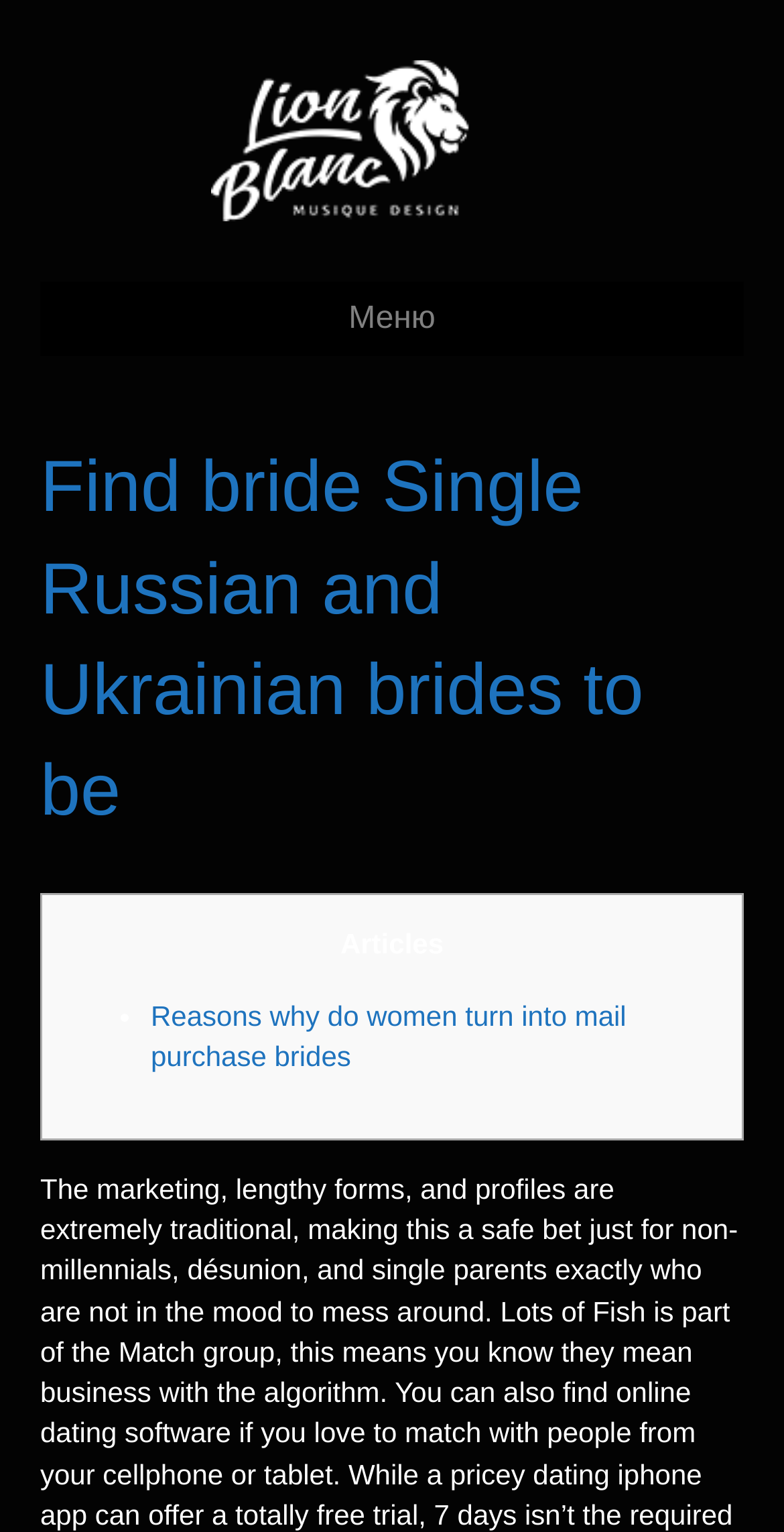Offer a comprehensive description of the webpage’s content and structure.

The webpage is about finding a bride, specifically single Russian and Ukrainian brides. At the top-left corner, there is a navigation menu labeled "Меню верхнего колонтитула" with a button "Меню". Below the navigation menu, there is a heading that reads "Find bride Single Russian and Ukrainian brides to be". 

On the top-right corner, there is a link and an image, both labeled "Lion Blanc Musique Design Lab". The image is slightly above the link.

Further down, there is a layout table that occupies most of the page. Within the table, there is a static text "Articles" located near the top. Below the "Articles" text, there is a list with a single item, marked with a bullet point "•". The list item is a link that reads "Reasons why do women turn into mail purchase brides".